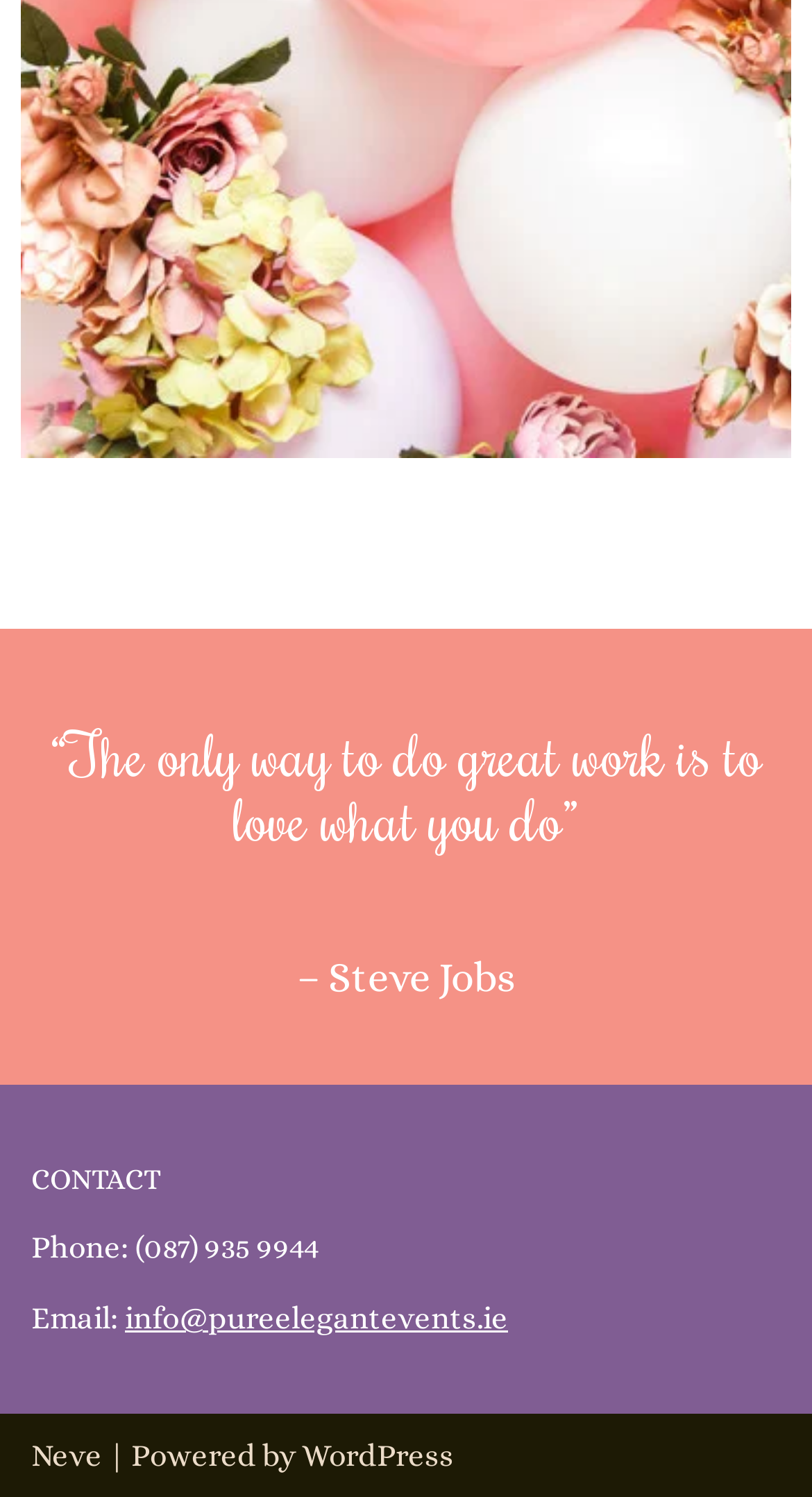Examine the image and give a thorough answer to the following question:
What is the quote on the webpage?

The quote is located at the top of the webpage, within the bounding box coordinates [0.062, 0.479, 0.938, 0.572], and is attributed to Steve Jobs.